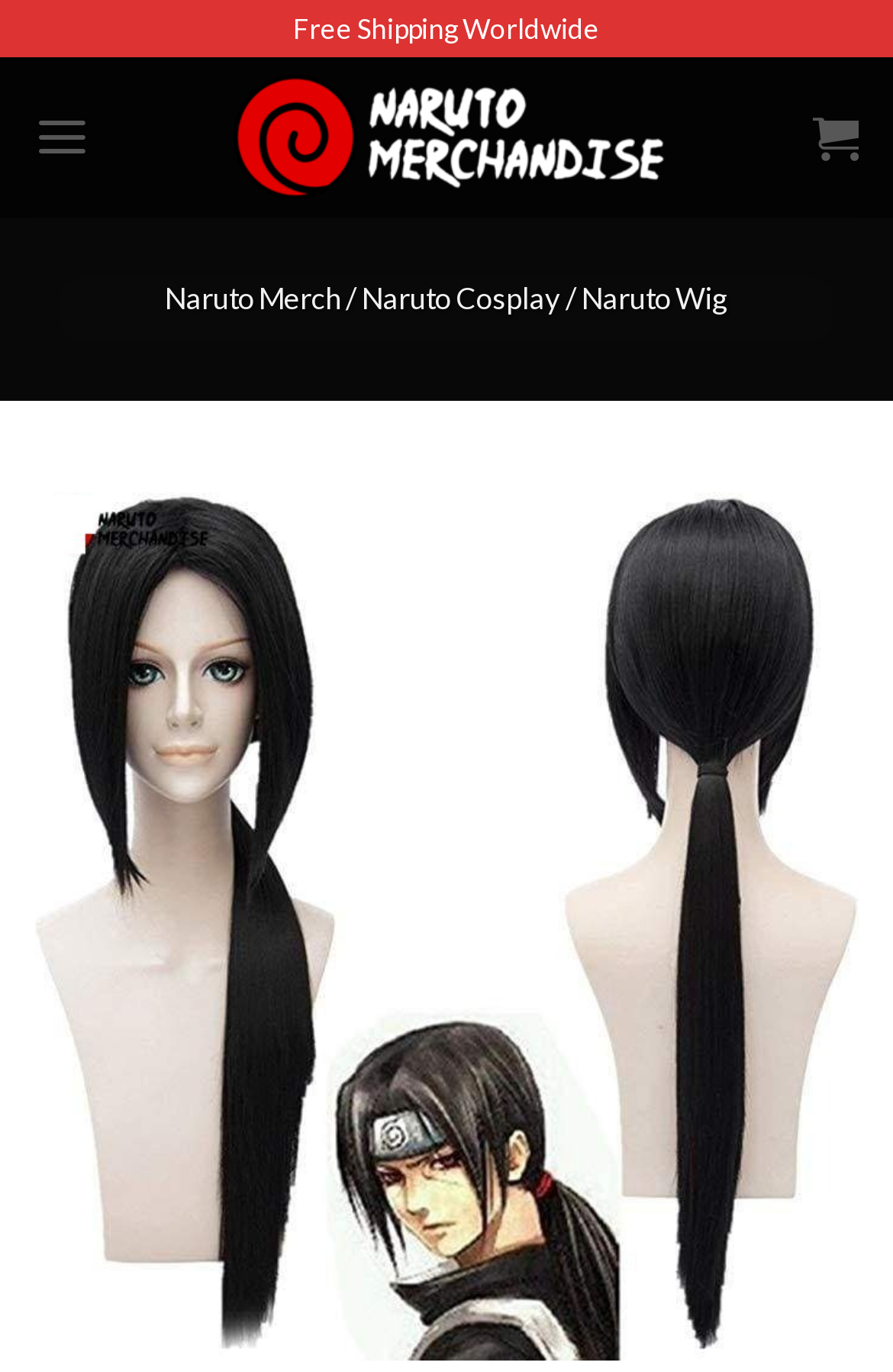From the webpage screenshot, predict the bounding box of the UI element that matches this description: "strategic planning".

None